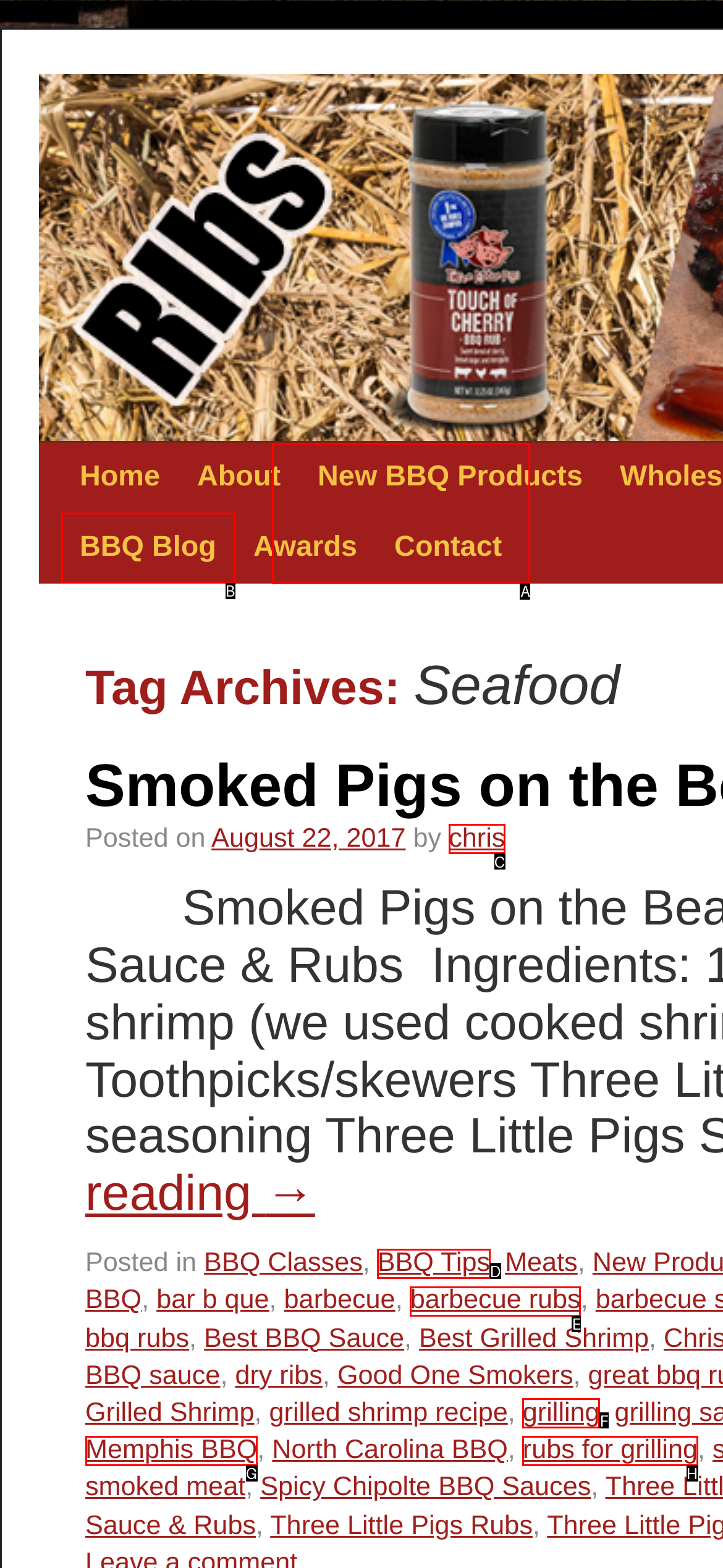To achieve the task: Read the review of Breitling Superocean Greek Limited Edition watches, which HTML element do you need to click?
Respond with the letter of the correct option from the given choices.

None